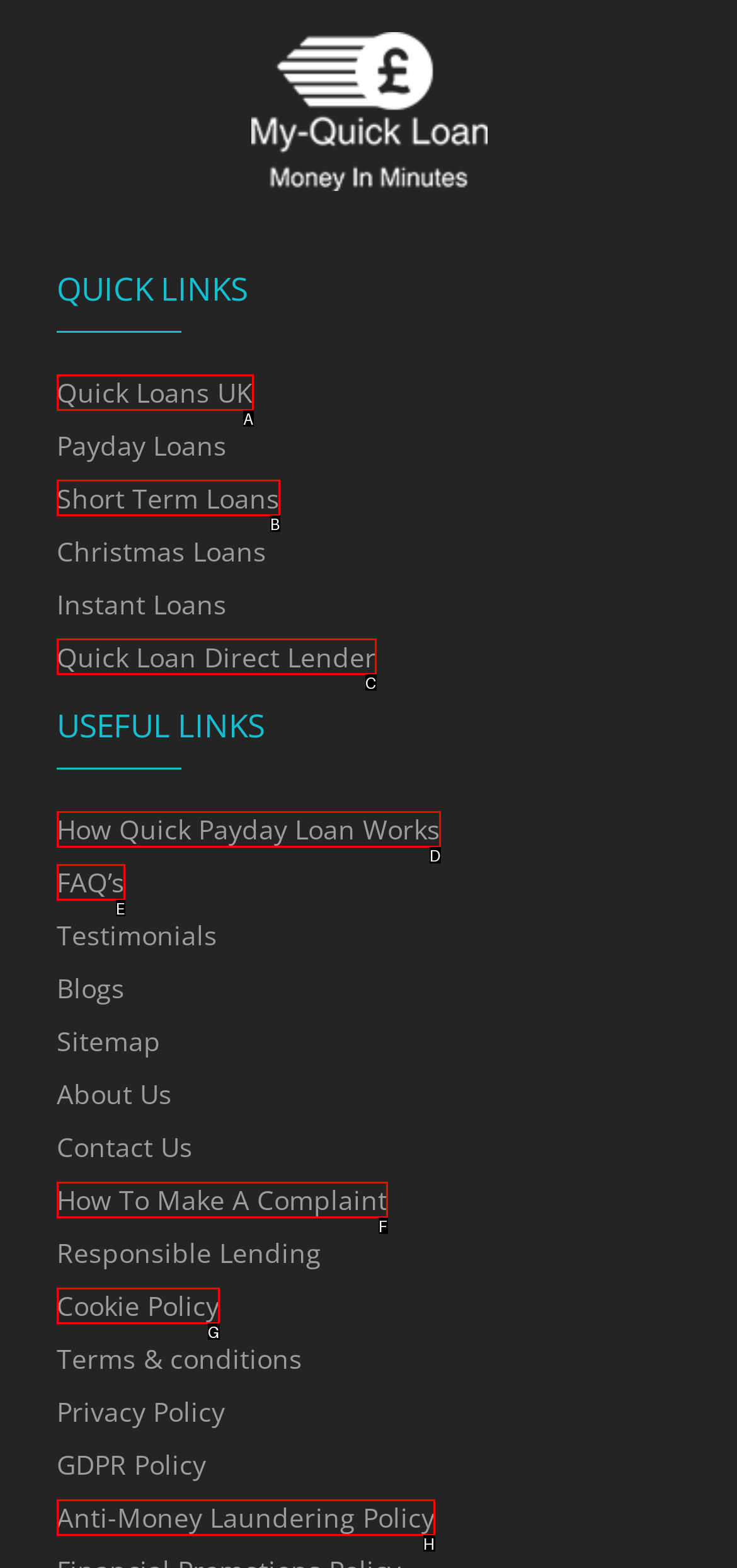Identify the HTML element you need to click to achieve the task: Click on Quick Loans UK. Respond with the corresponding letter of the option.

A